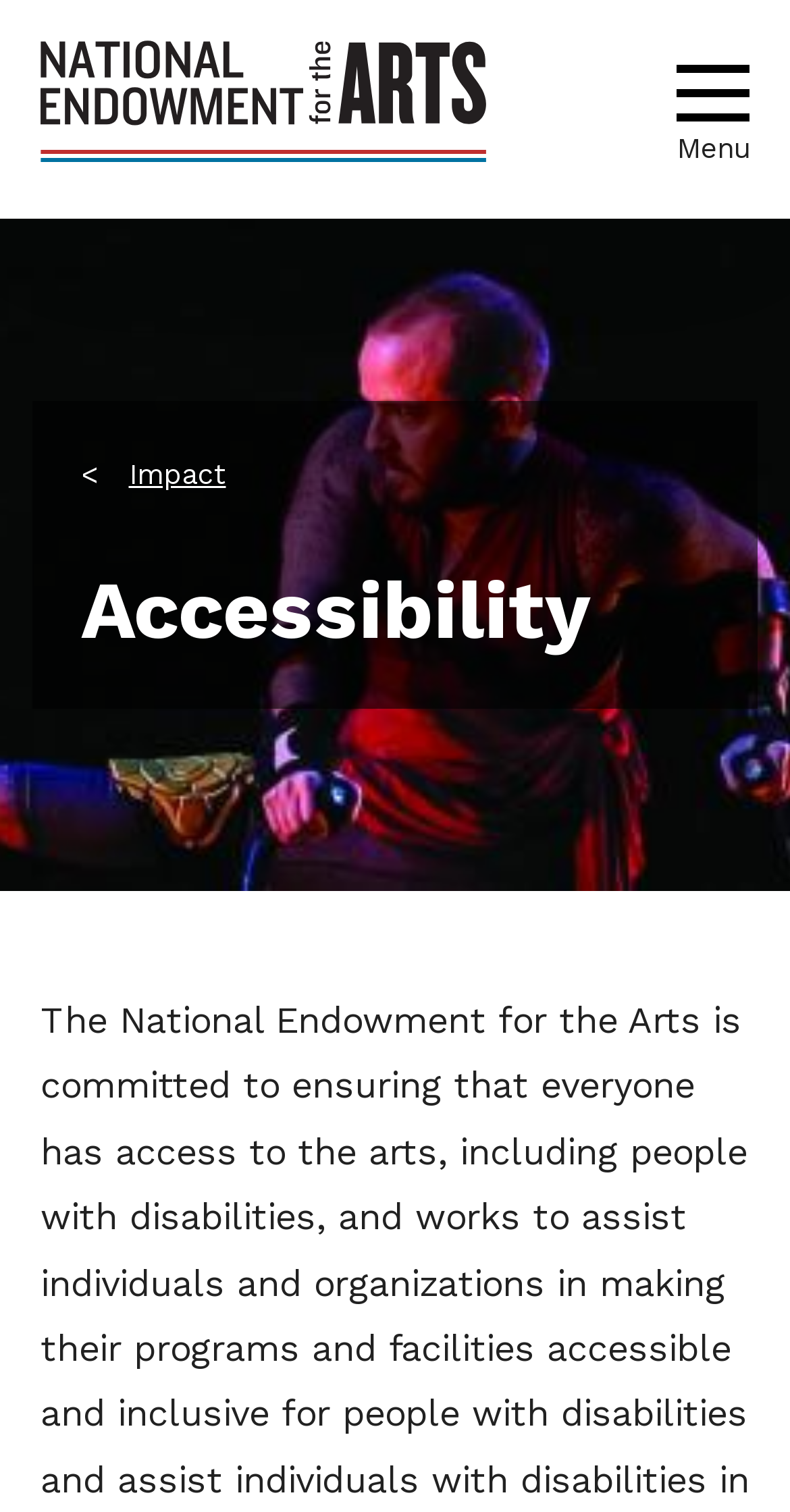Generate a comprehensive description of the contents of the webpage.

The webpage is about the National Endowment for the Arts, with a focus on accessibility. At the top left, there is a logo of the National Endowment for the Arts, accompanied by a heading with the same name. Below the logo, there is a heading that reads "Accessibility". 

To the right of the logo, there is a link to skip to the main content. On the top right, there is a button to open the menu. 

Below the top section, there is a large image that takes up the full width of the page, depicting a man with short hair and a beard on crutches dancing on stage. 

Underneath the image, there is a navigation section with a heading that reads "Breadcrumb", which contains a link to "Impact". 

The webpage appears to be highlighting the organization's efforts in making the arts accessible to people with disabilities, older adults, veterans, and people living in institutions, as stated in the meta description.